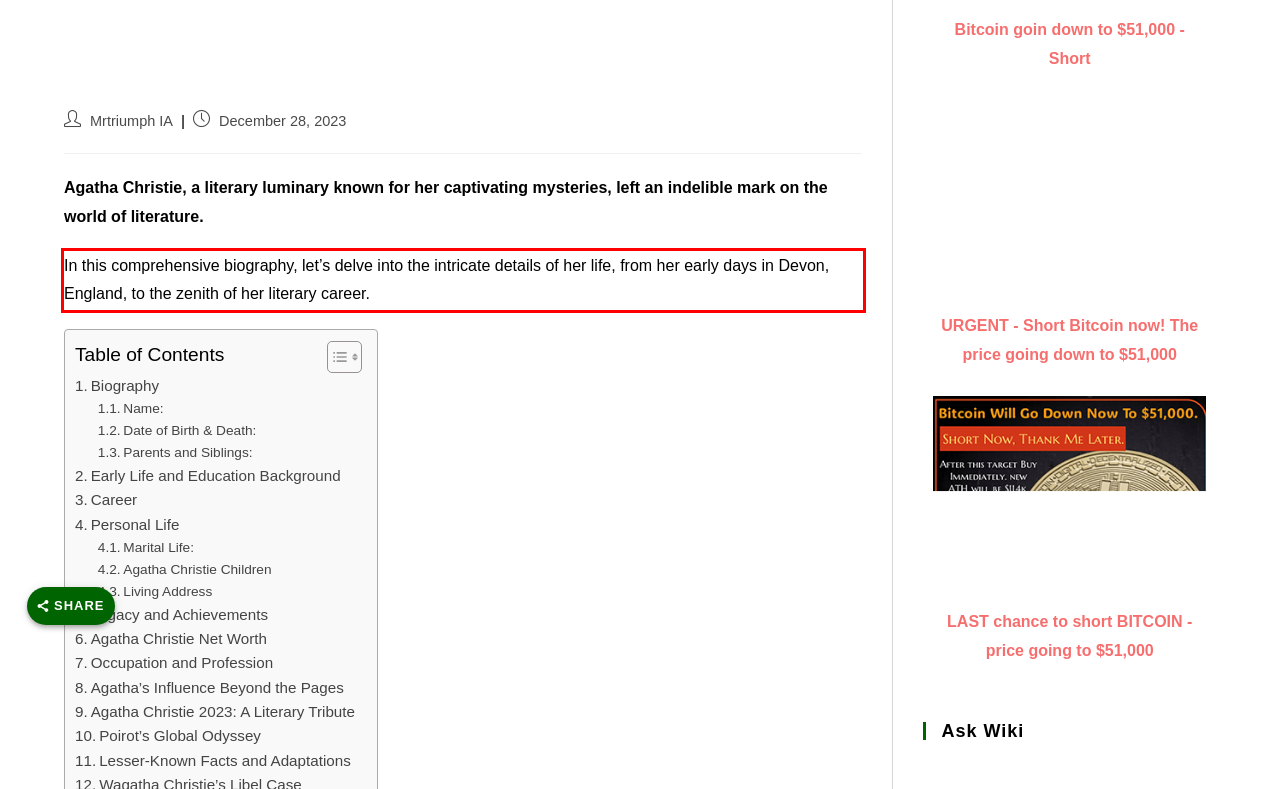You are provided with a screenshot of a webpage that includes a UI element enclosed in a red rectangle. Extract the text content inside this red rectangle.

In this comprehensive biography, let’s delve into the intricate details of her life, from her early days in Devon, England, to the zenith of her literary career.